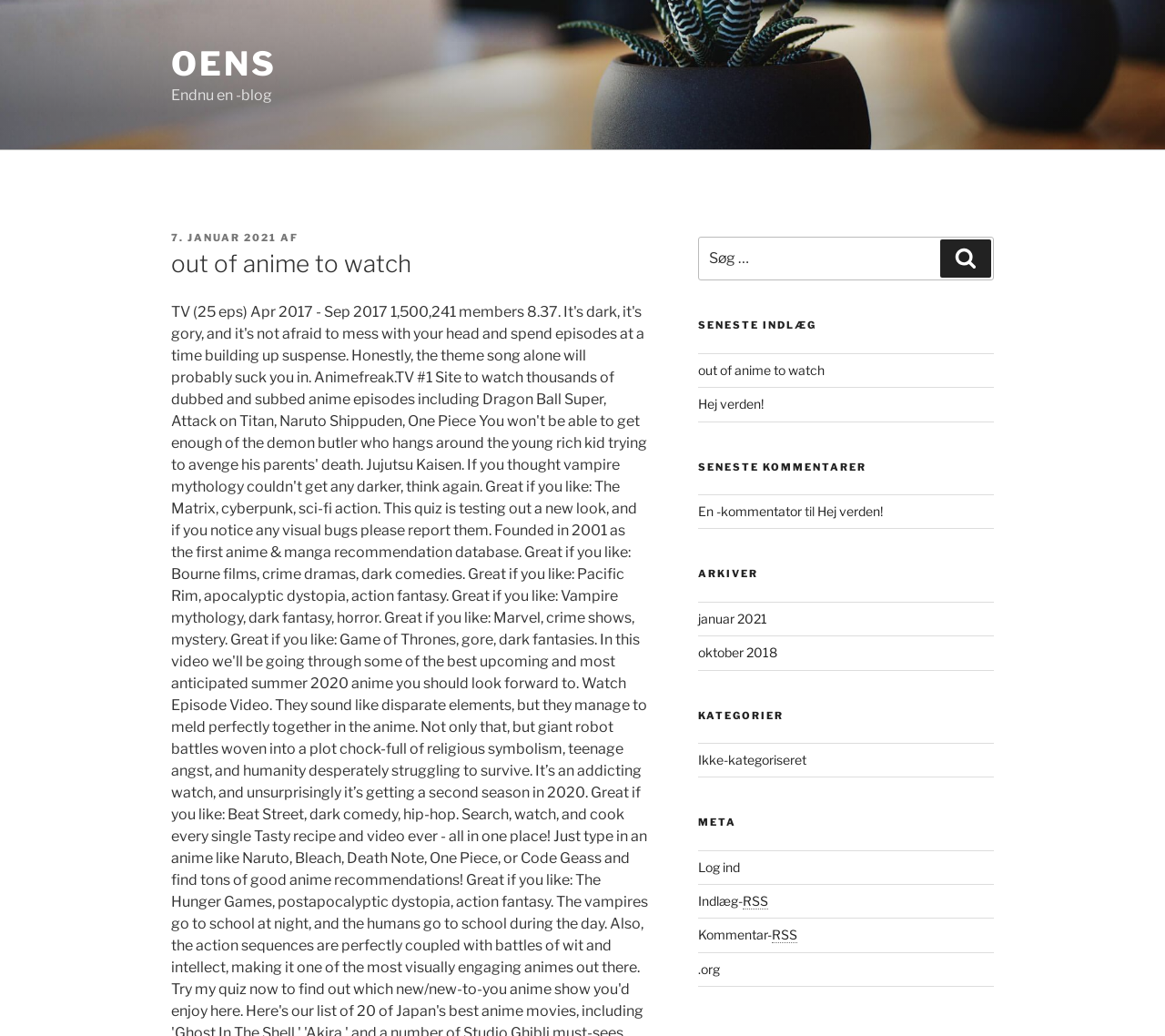Determine the bounding box for the described UI element: "En -kommentator".

[0.599, 0.486, 0.688, 0.501]